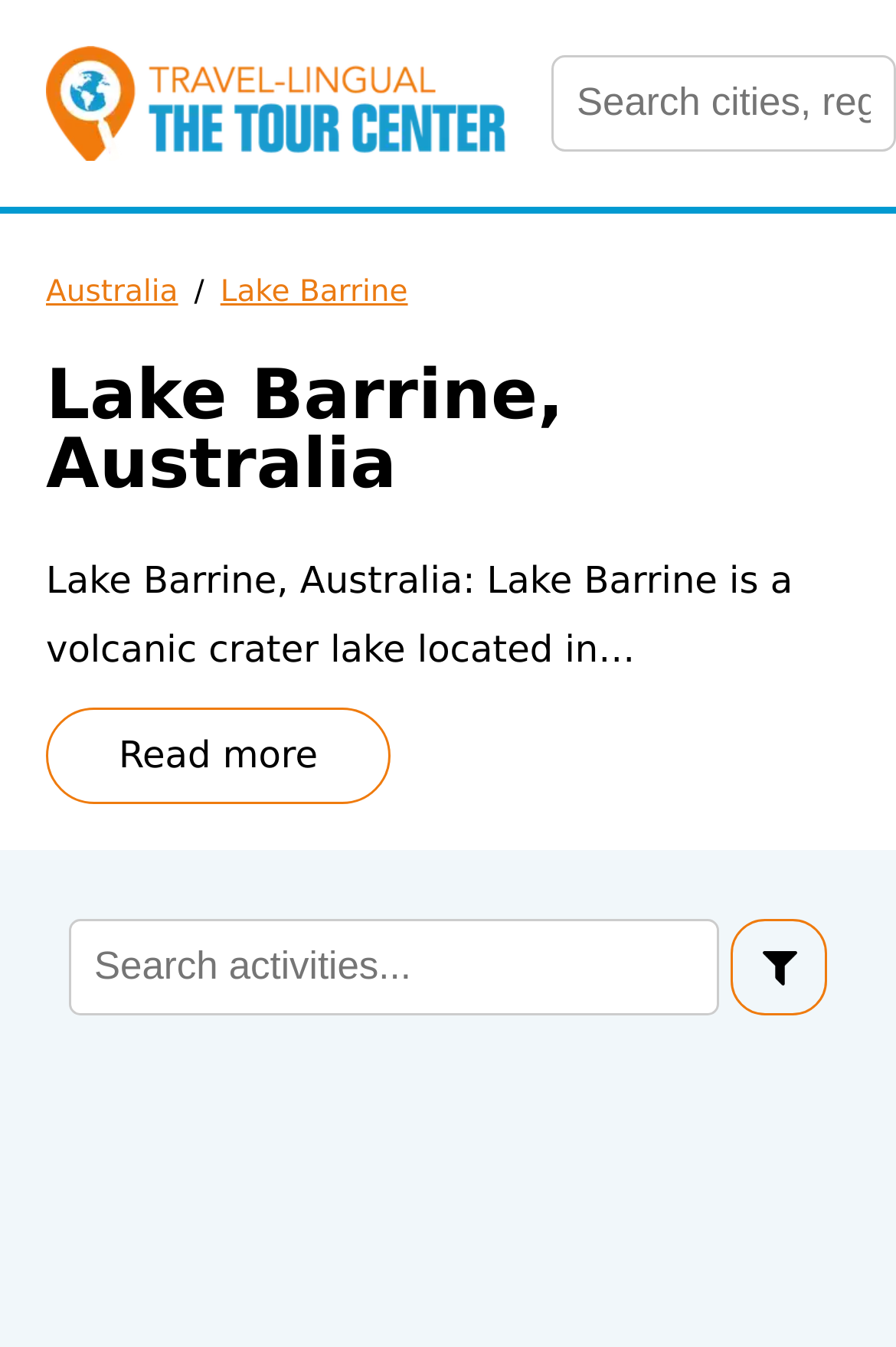What is the name of the lake?
Give a detailed explanation using the information visible in the image.

I found the answer by looking at the heading element which says 'Lake Barrine, Australia', and the link element that says 'Lake Barrine'. Both of these elements suggest that the name of the lake is Lake Barrine.